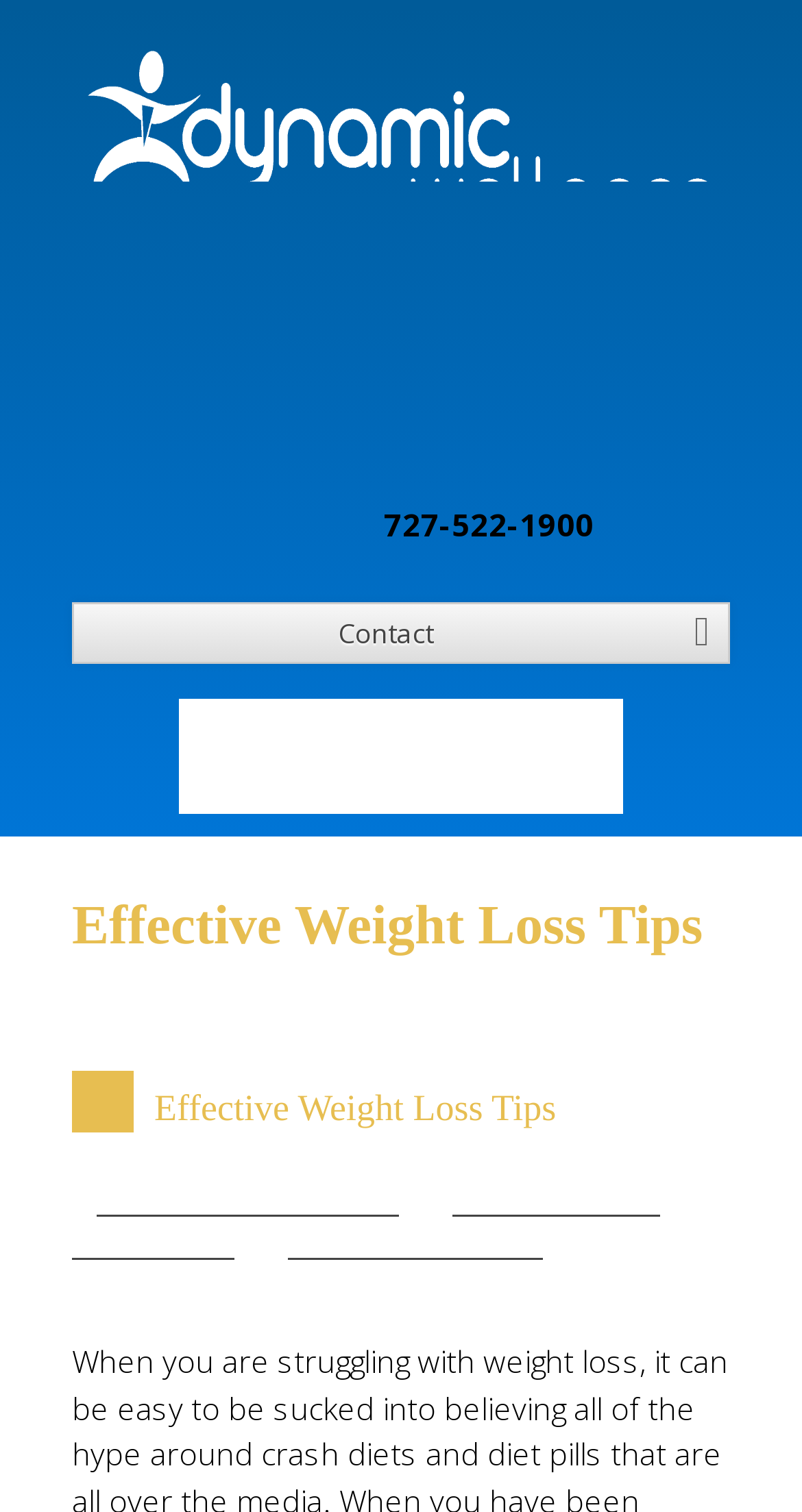What is the date of the article?
Examine the screenshot and reply with a single word or phrase.

October 26, 2015